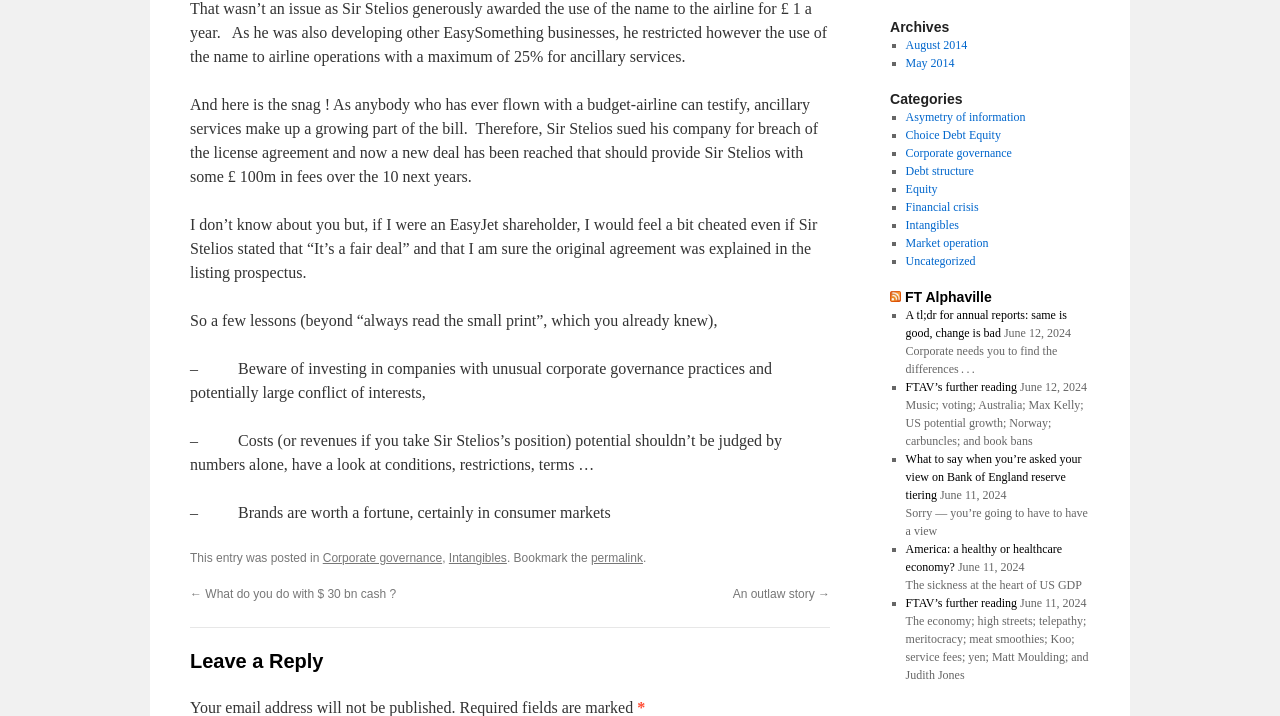Given the element description: "May 2014", predict the bounding box coordinates of this UI element. The coordinates must be four float numbers between 0 and 1, given as [left, top, right, bottom].

[0.707, 0.078, 0.746, 0.098]